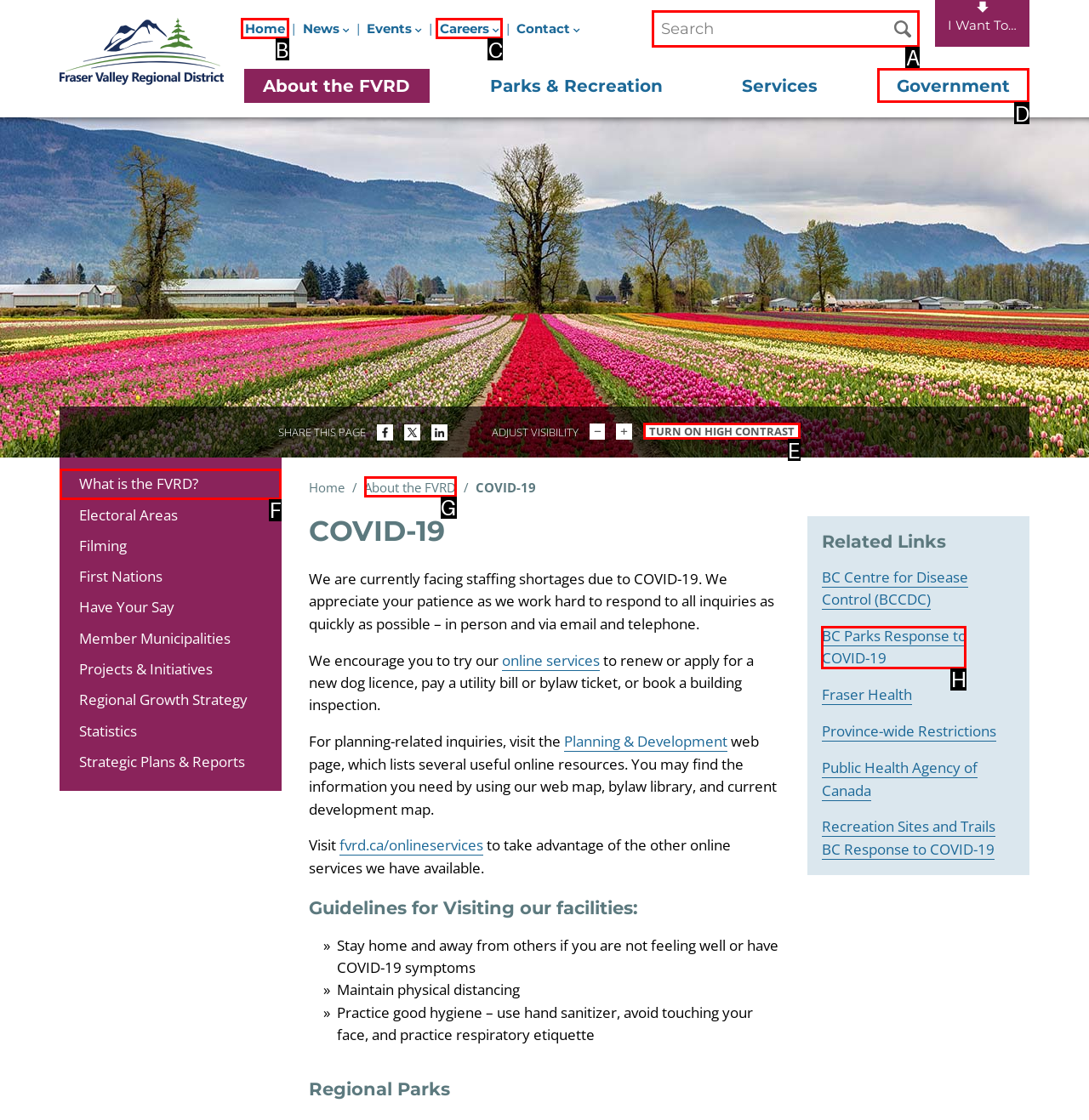With the provided description: Turn On High Contrast, select the most suitable HTML element. Respond with the letter of the selected option.

E